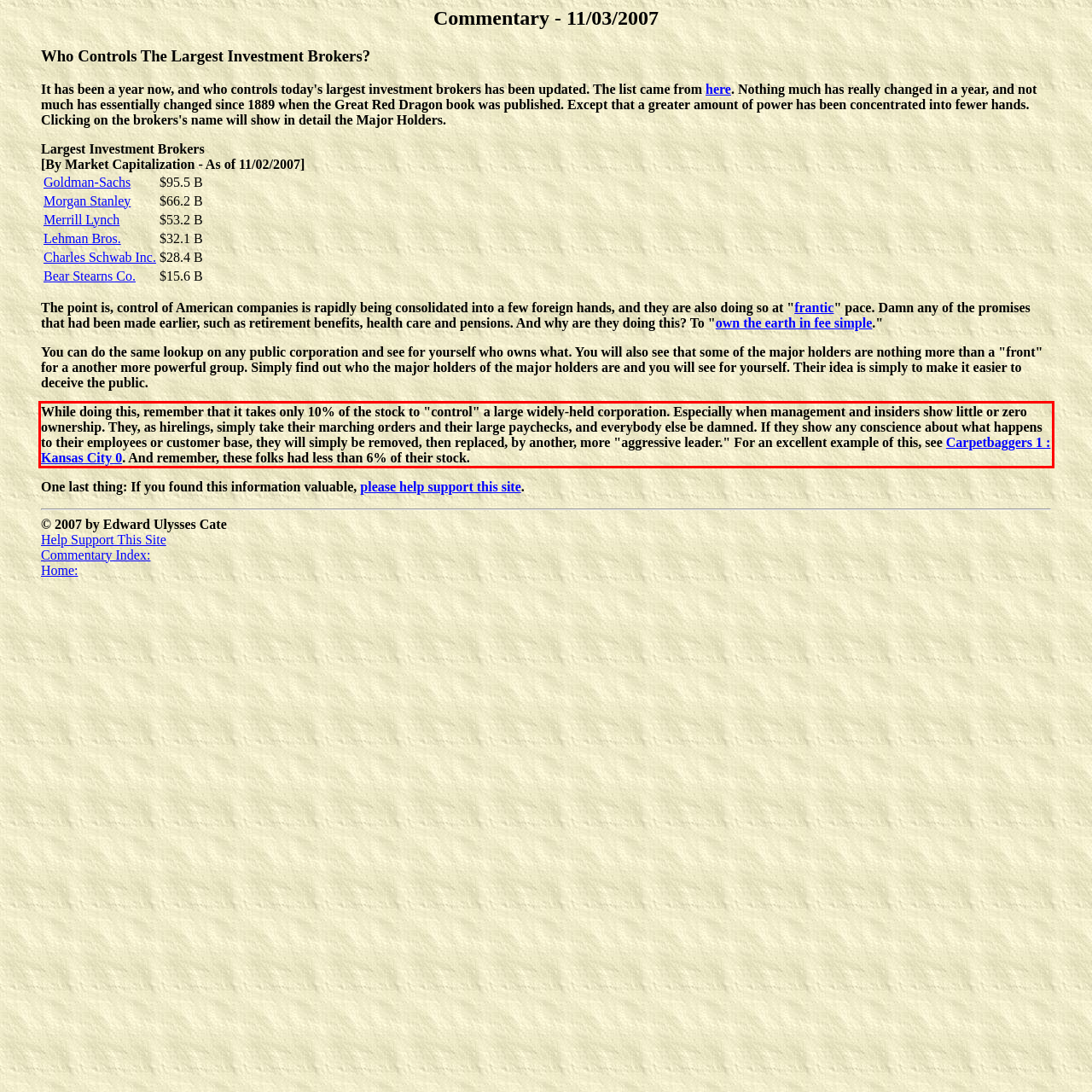Using the provided webpage screenshot, recognize the text content in the area marked by the red bounding box.

While doing this, remember that it takes only 10% of the stock to "control" a large widely-held corporation. Especially when management and insiders show little or zero ownership. They, as hirelings, simply take their marching orders and their large paychecks, and everybody else be damned. If they show any conscience about what happens to their employees or customer base, they will simply be removed, then replaced, by another, more "aggressive leader." For an excellent example of this, see Carpetbaggers 1 : Kansas City 0. And remember, these folks had less than 6% of their stock.